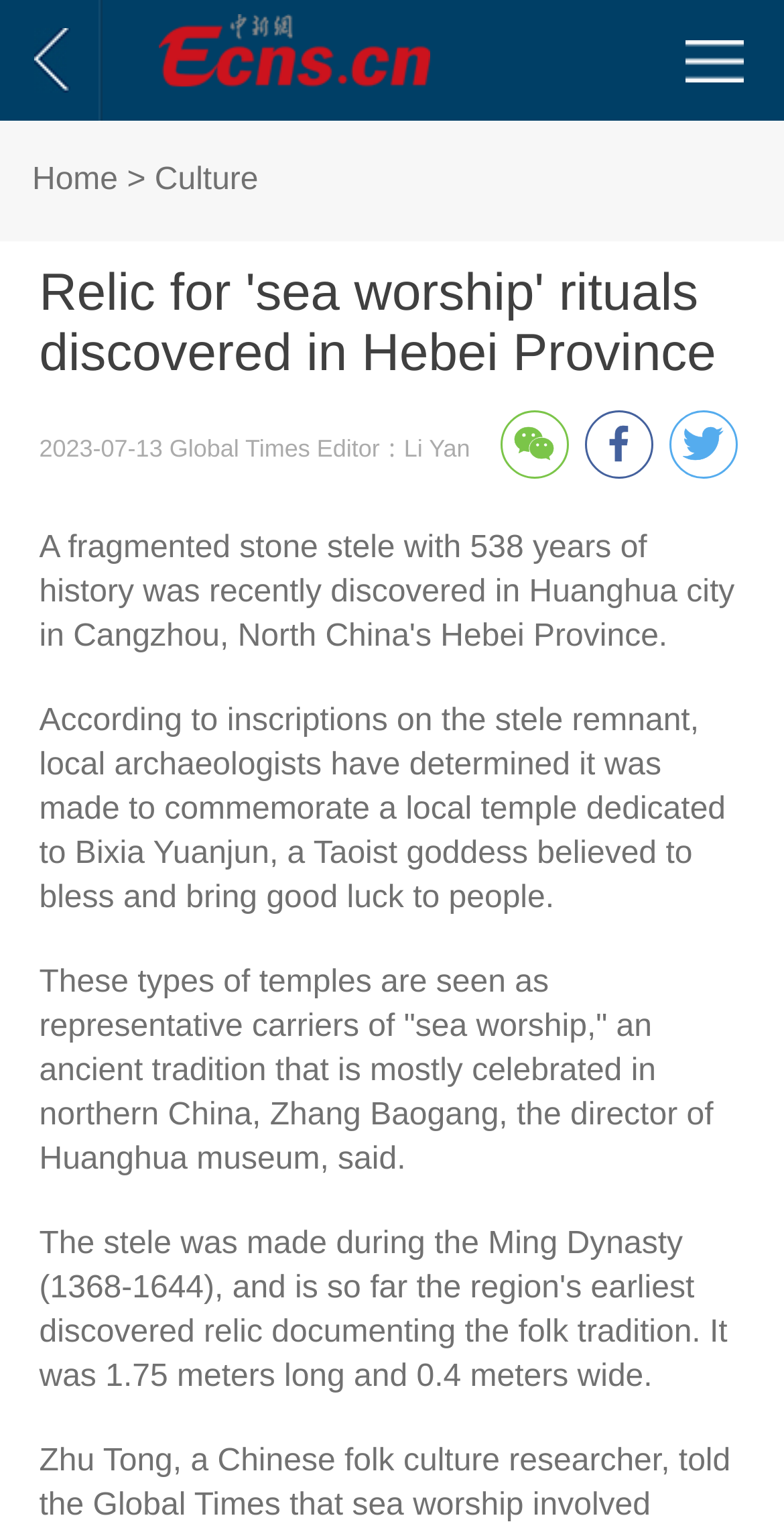Provide a brief response using a word or short phrase to this question:
How many social media links are there at the bottom of the article?

3